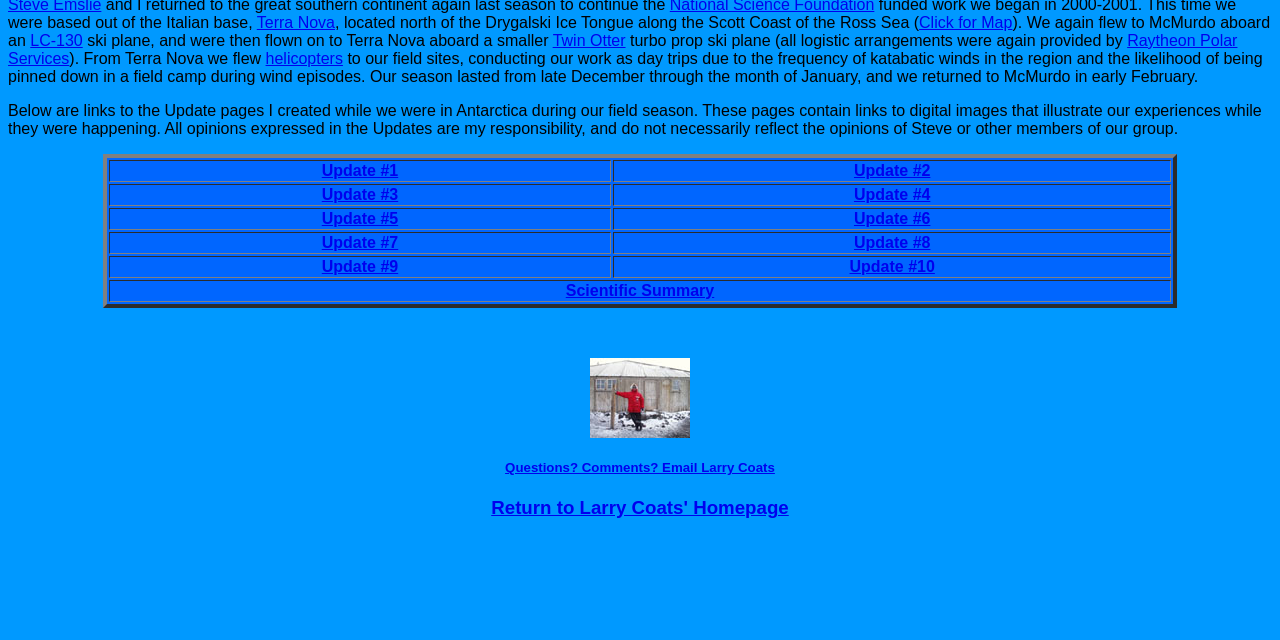Identify the bounding box for the UI element that is described as follows: "parent_node: Comment * name="comment"".

None